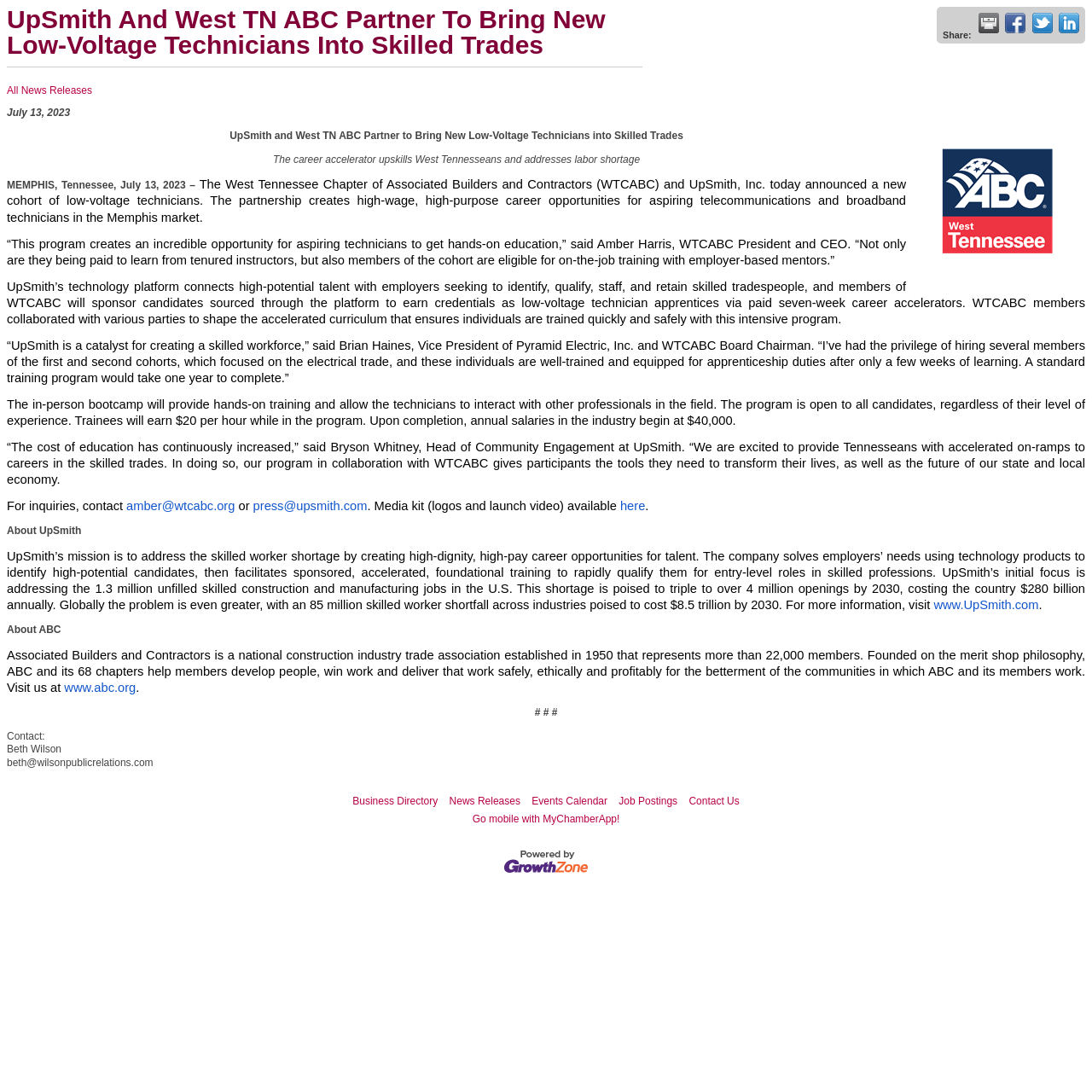Please predict the bounding box coordinates of the element's region where a click is necessary to complete the following instruction: "Go to Events Calendar". The coordinates should be represented by four float numbers between 0 and 1, i.e., [left, top, right, bottom].

[0.487, 0.728, 0.556, 0.739]